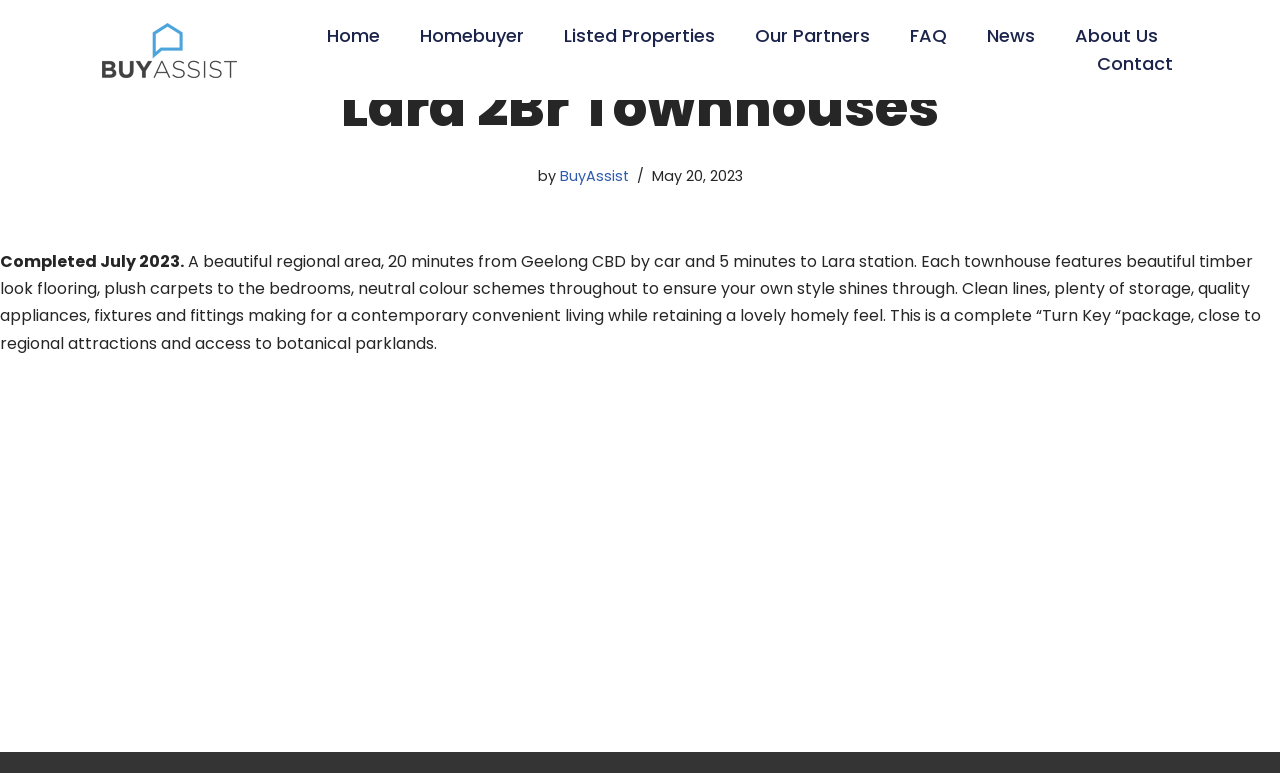How far is Geelong CBD from the townhouses?
Kindly give a detailed and elaborate answer to the question.

I found the answer by reading the static text element that describes the location of the townhouses, which mentions that it is 20 minutes from Geelong CBD by car.